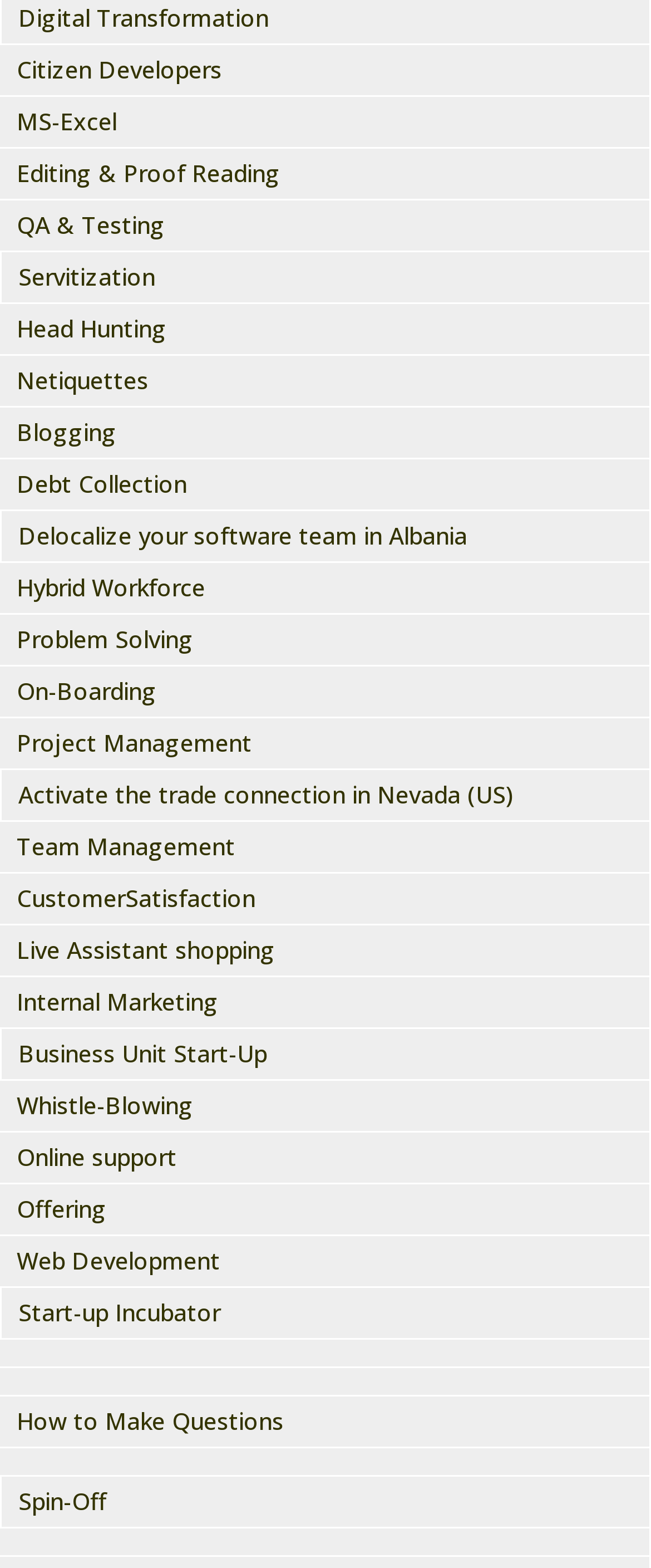Kindly determine the bounding box coordinates for the clickable area to achieve the given instruction: "Discover Delocalize your software team in Albania".

[0.028, 0.331, 0.718, 0.352]